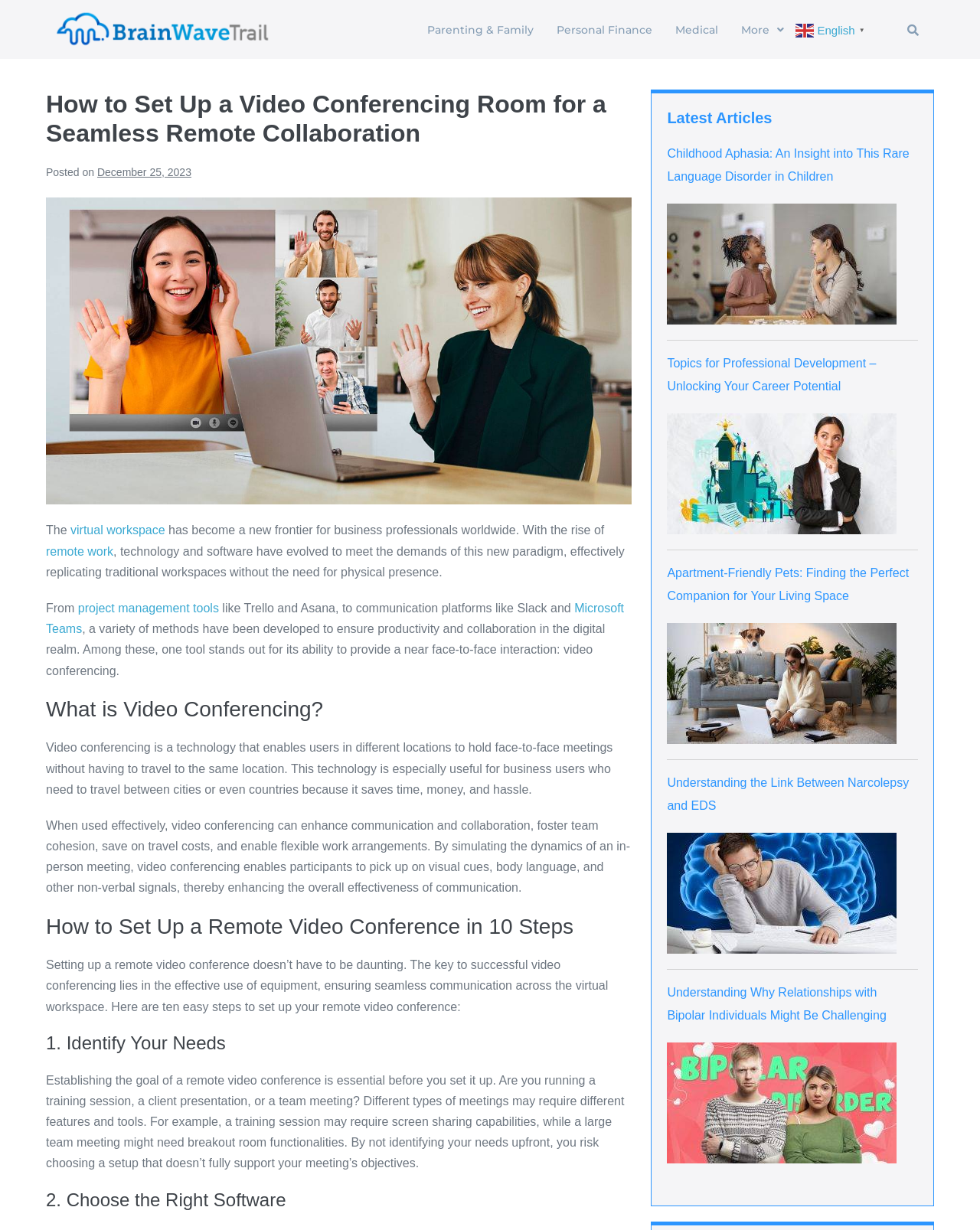Use one word or a short phrase to answer the question provided: 
How many steps are involved in setting up a remote video conference?

10